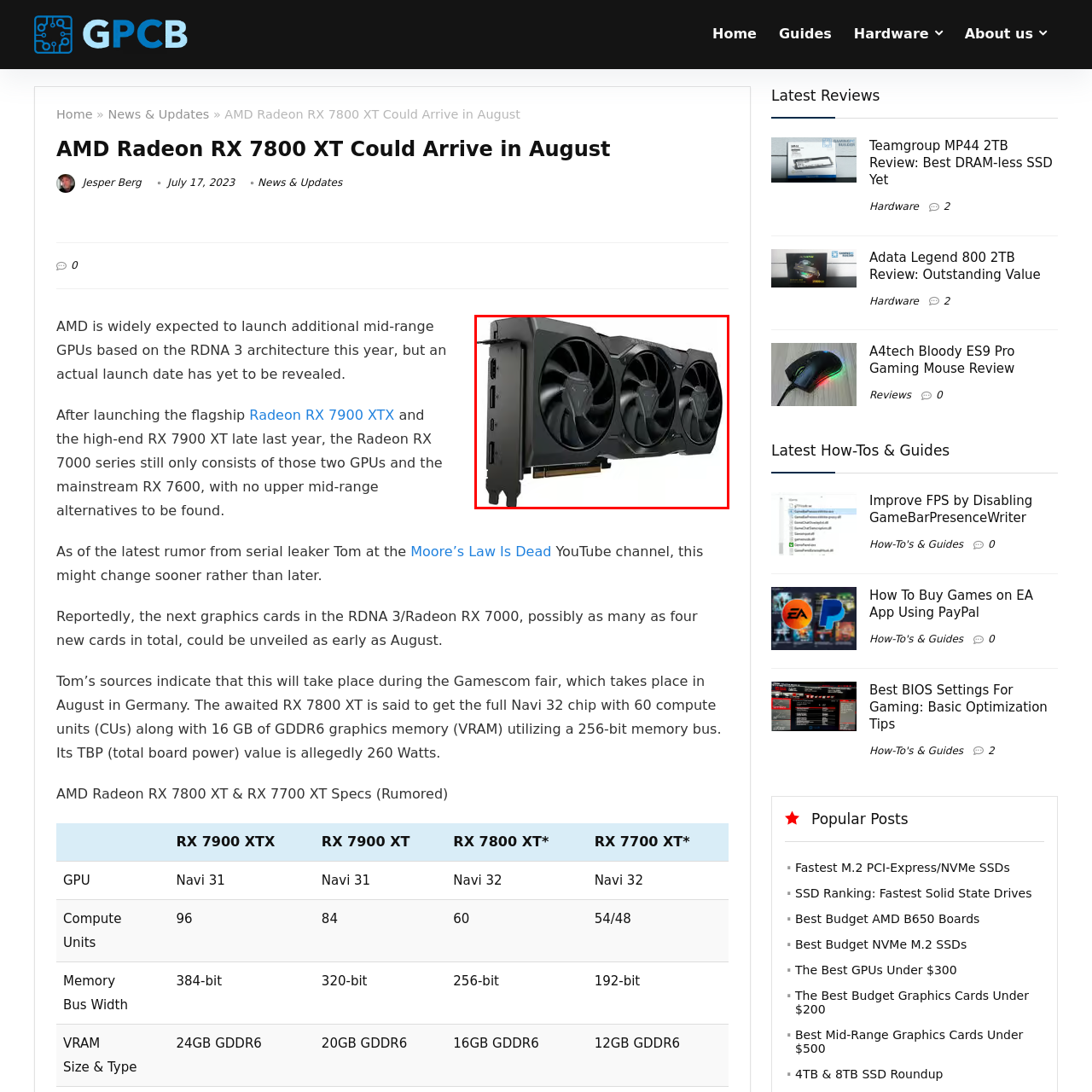Please provide a comprehensive description of the image highlighted by the red bounding box.

The image showcases the Radeon RX 7900 XTX, a high-performance graphics card designed by AMD, known for its advanced RDNA 3 architecture. Featuring a robust design, the card is equipped with three powerful cooling fans that ensure optimal thermal management during heavy graphics processing tasks. The visible ports on the rear indicate multiple connectivity options, suited for modern gaming and computing setups. As part of the RX 7000 series, it is expected to deliver exceptional performance for gaming at high resolutions and settings, alongside support for features like ray tracing, making it a compelling choice for gamers and professionals alike.